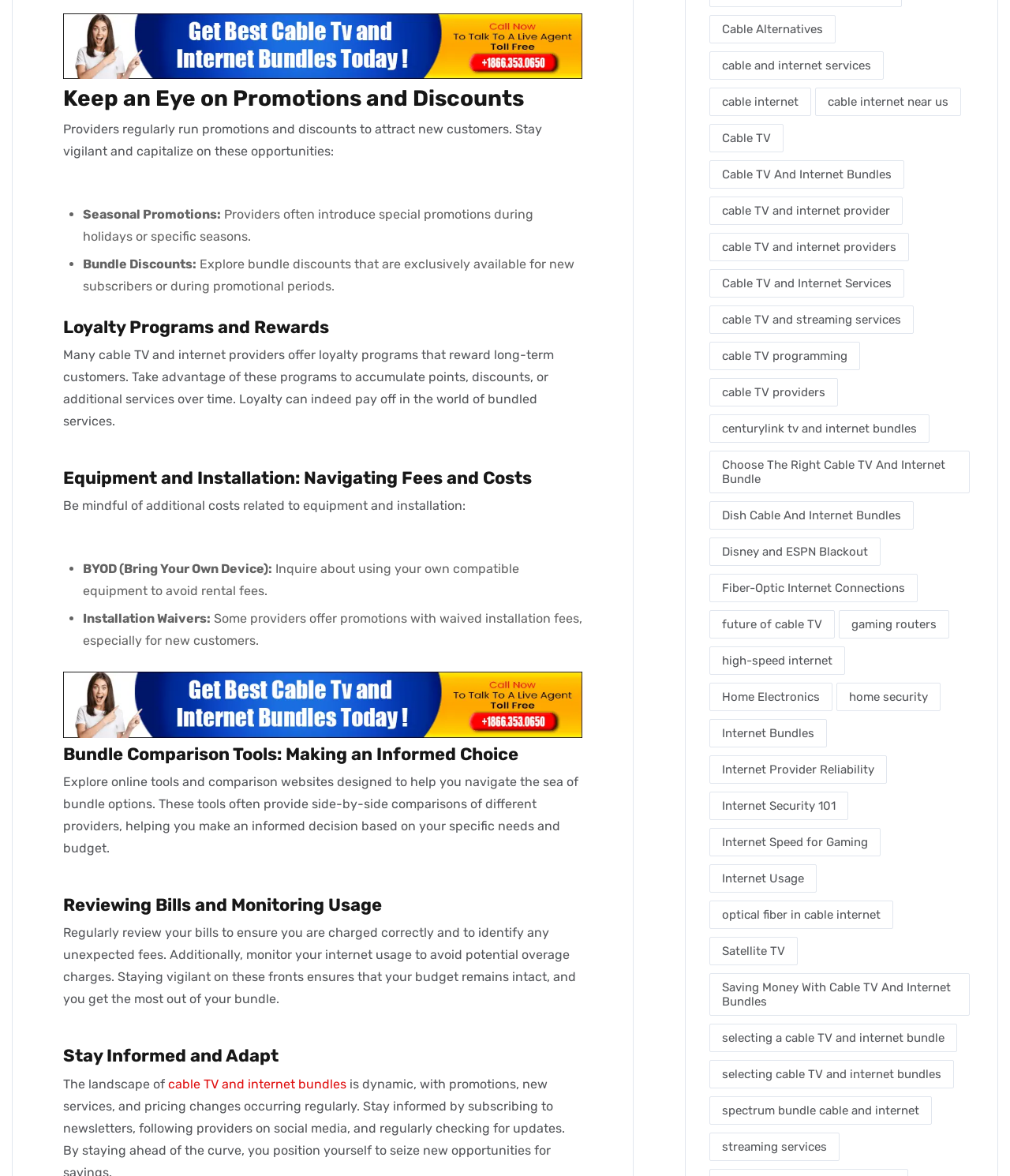What is the main topic of this webpage?
Please provide a comprehensive answer based on the visual information in the image.

Based on the multiple headings and content on the webpage, it is clear that the main topic is related to cable TV and internet bundles, including how to choose the right bundle, promotions, loyalty programs, and equipment costs.